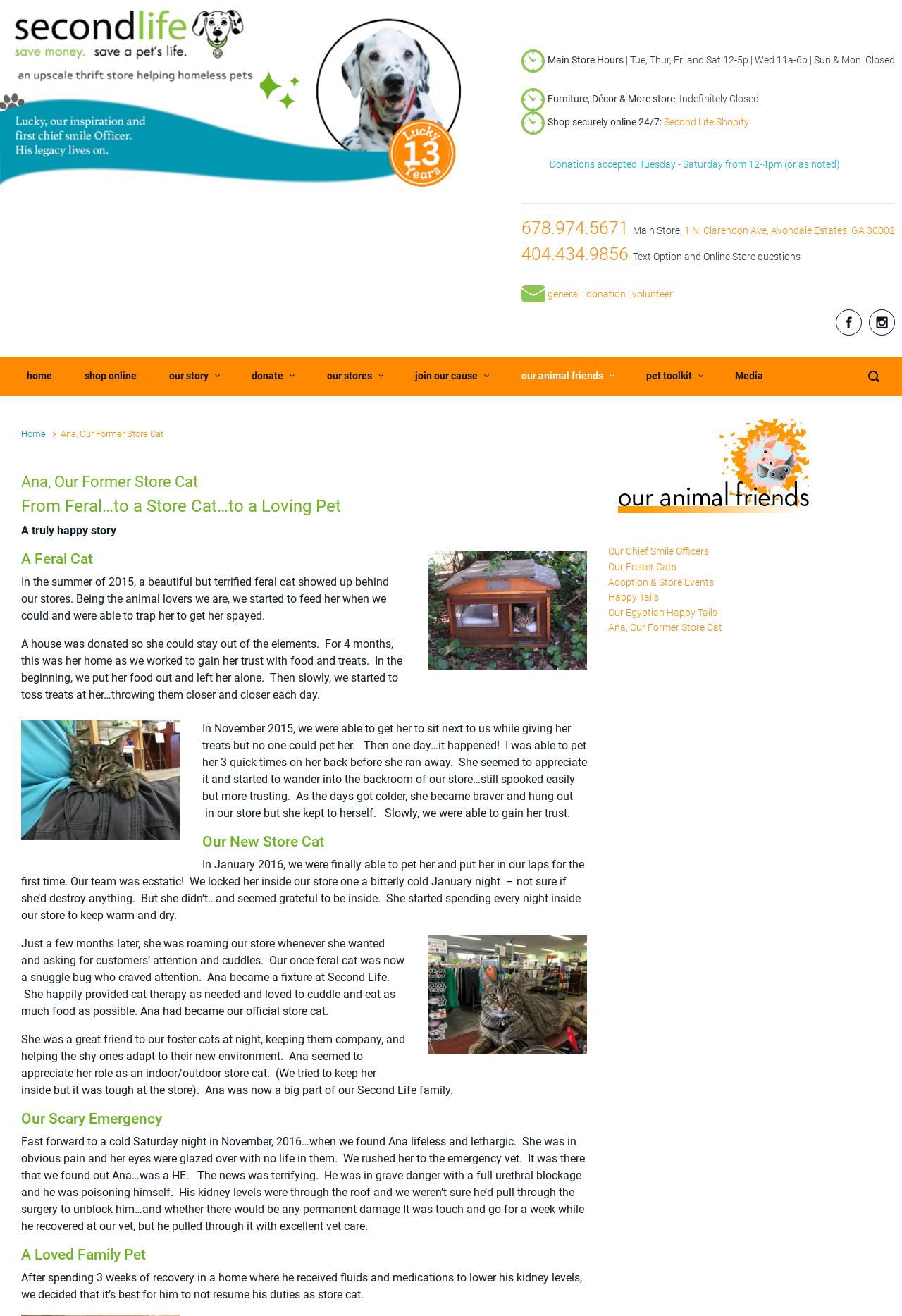Please specify the bounding box coordinates for the clickable region that will help you carry out the instruction: "check the validity of CSS".

None